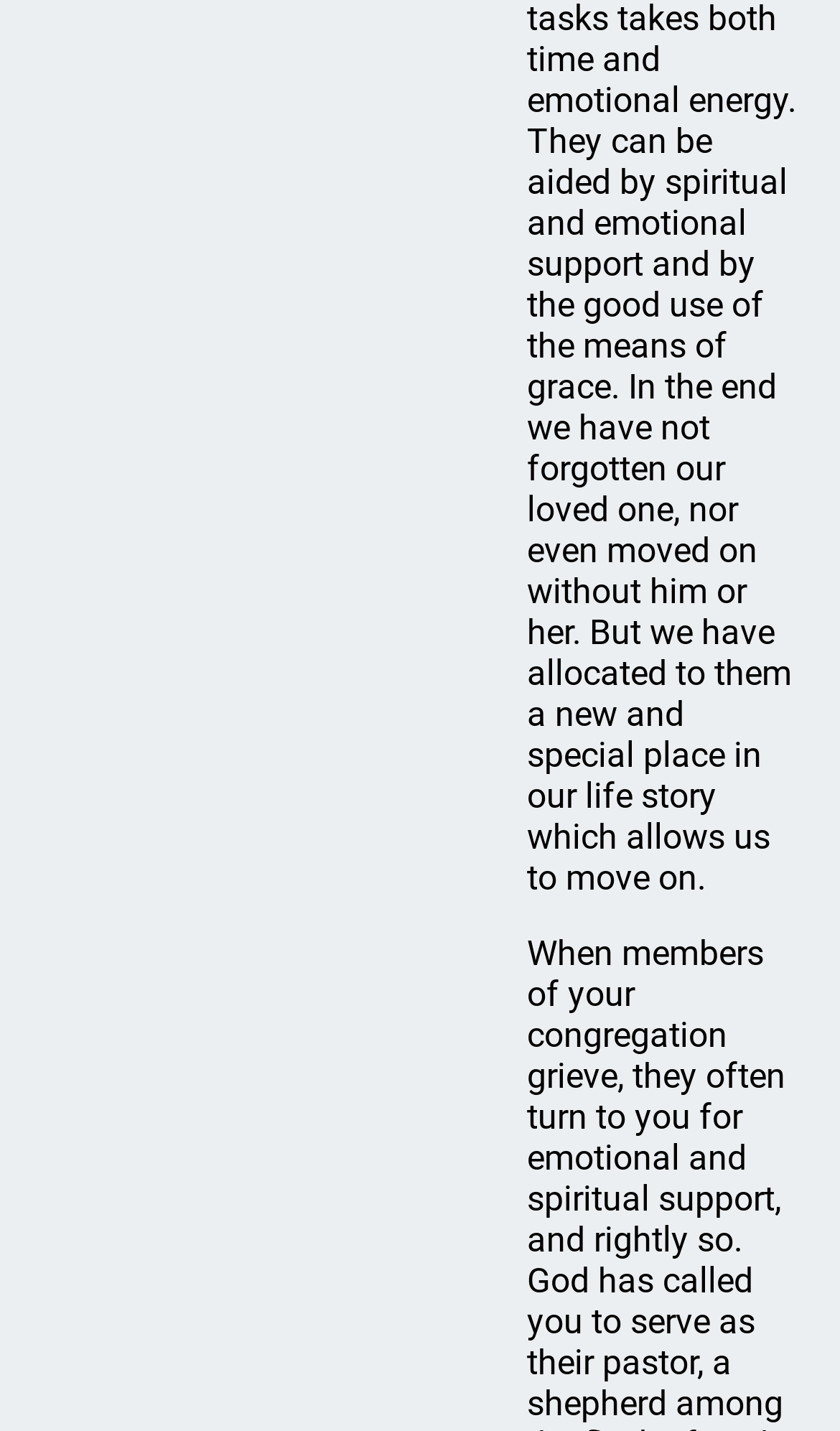Using the description: "[13]", determine the UI element's bounding box coordinates. Ensure the coordinates are in the format of four float numbers between 0 and 1, i.e., [left, top, right, bottom].

[0.05, 0.513, 0.117, 0.542]